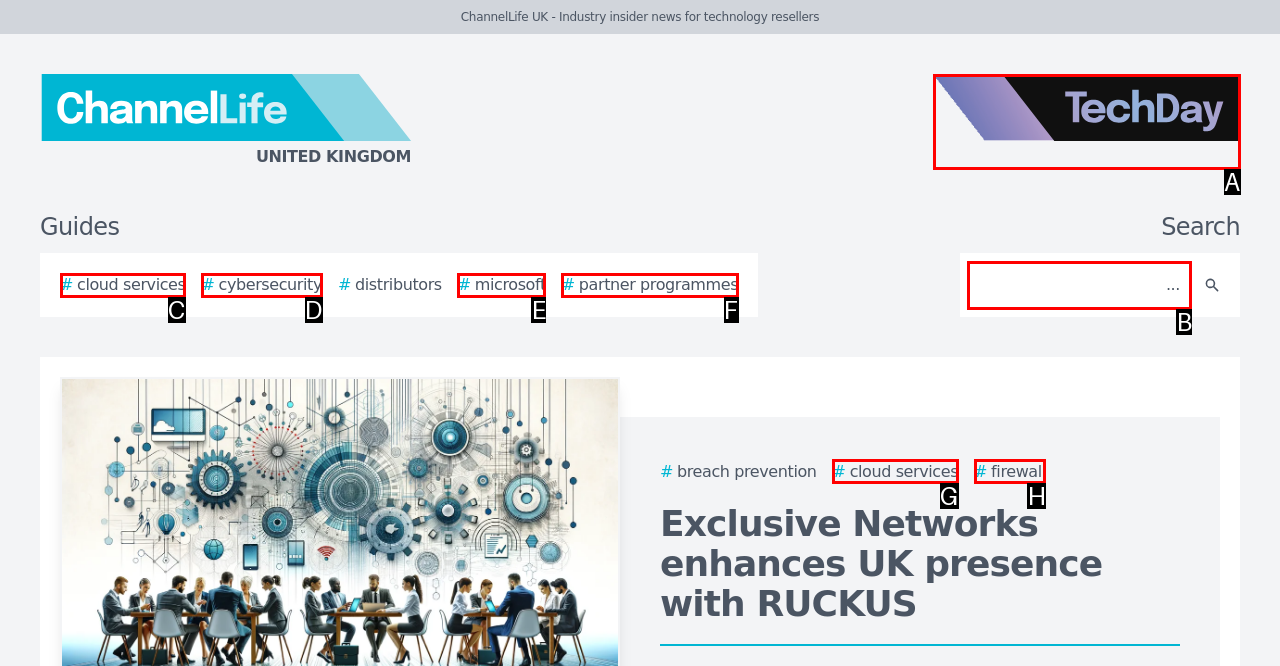Determine which letter corresponds to the UI element to click for this task: Search for something
Respond with the letter from the available options.

B